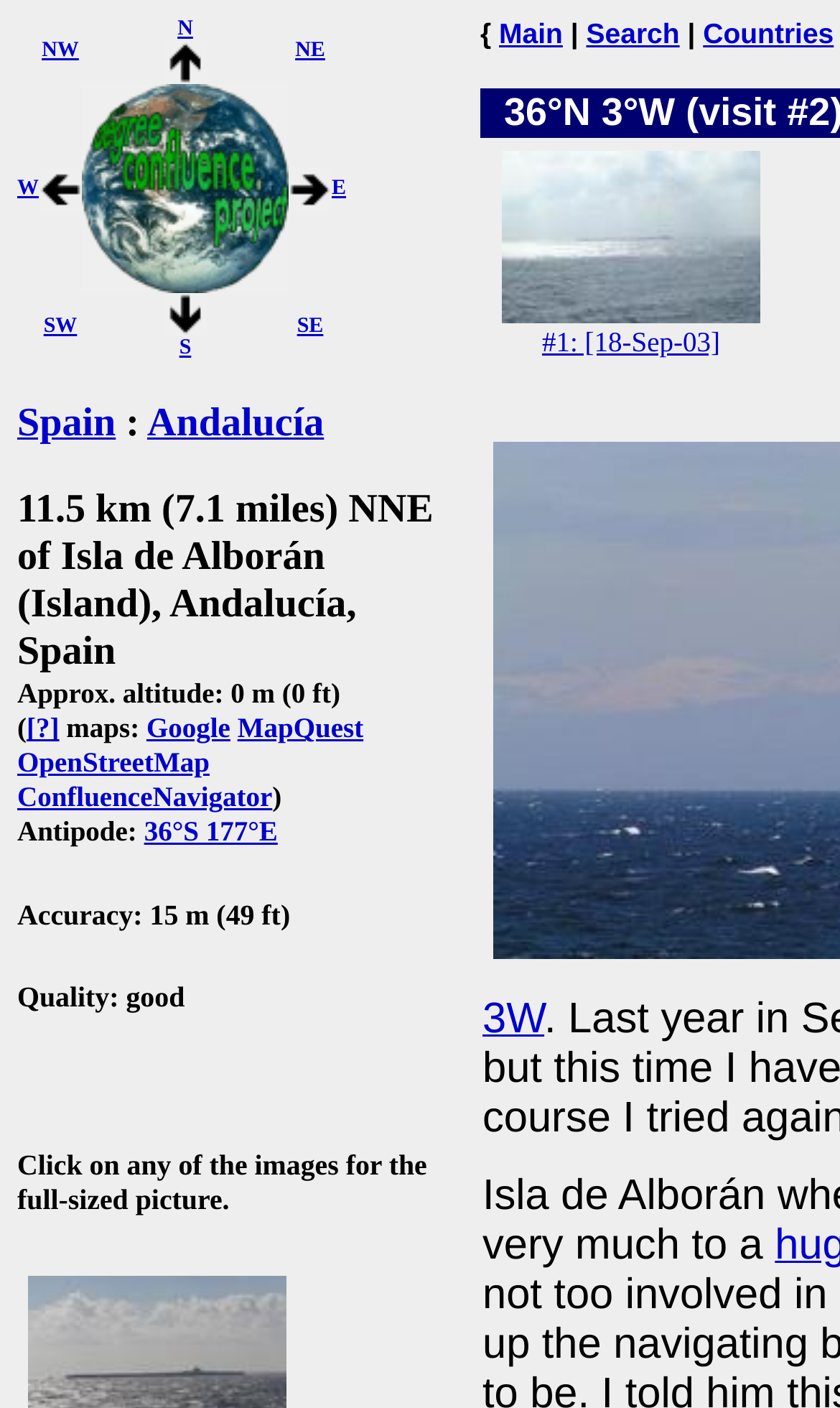Respond to the question below with a single word or phrase:
What is the location of the confluence?

Andalucía, Spain